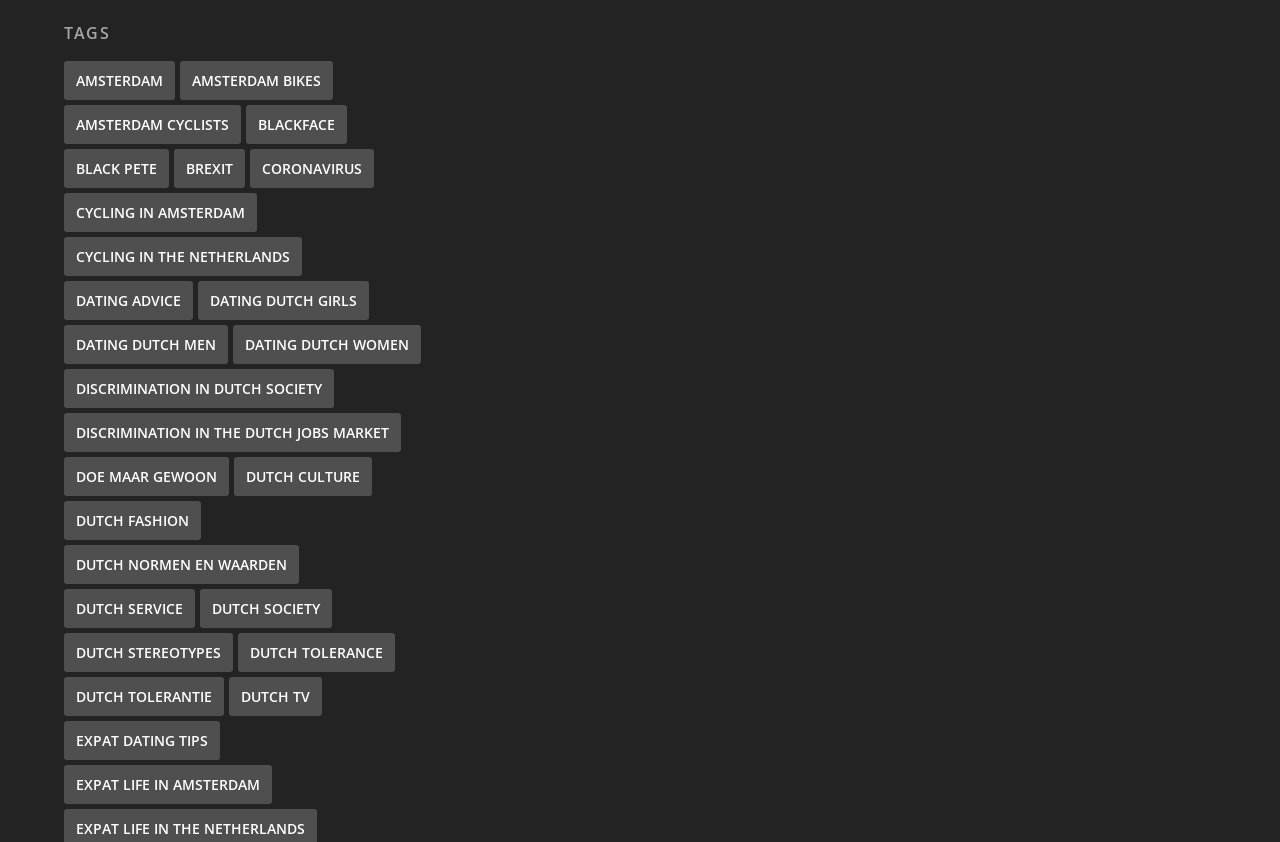What is the last link on the webpage?
Look at the screenshot and respond with one word or a short phrase.

EXPAT LIFE IN AMSTERDAM